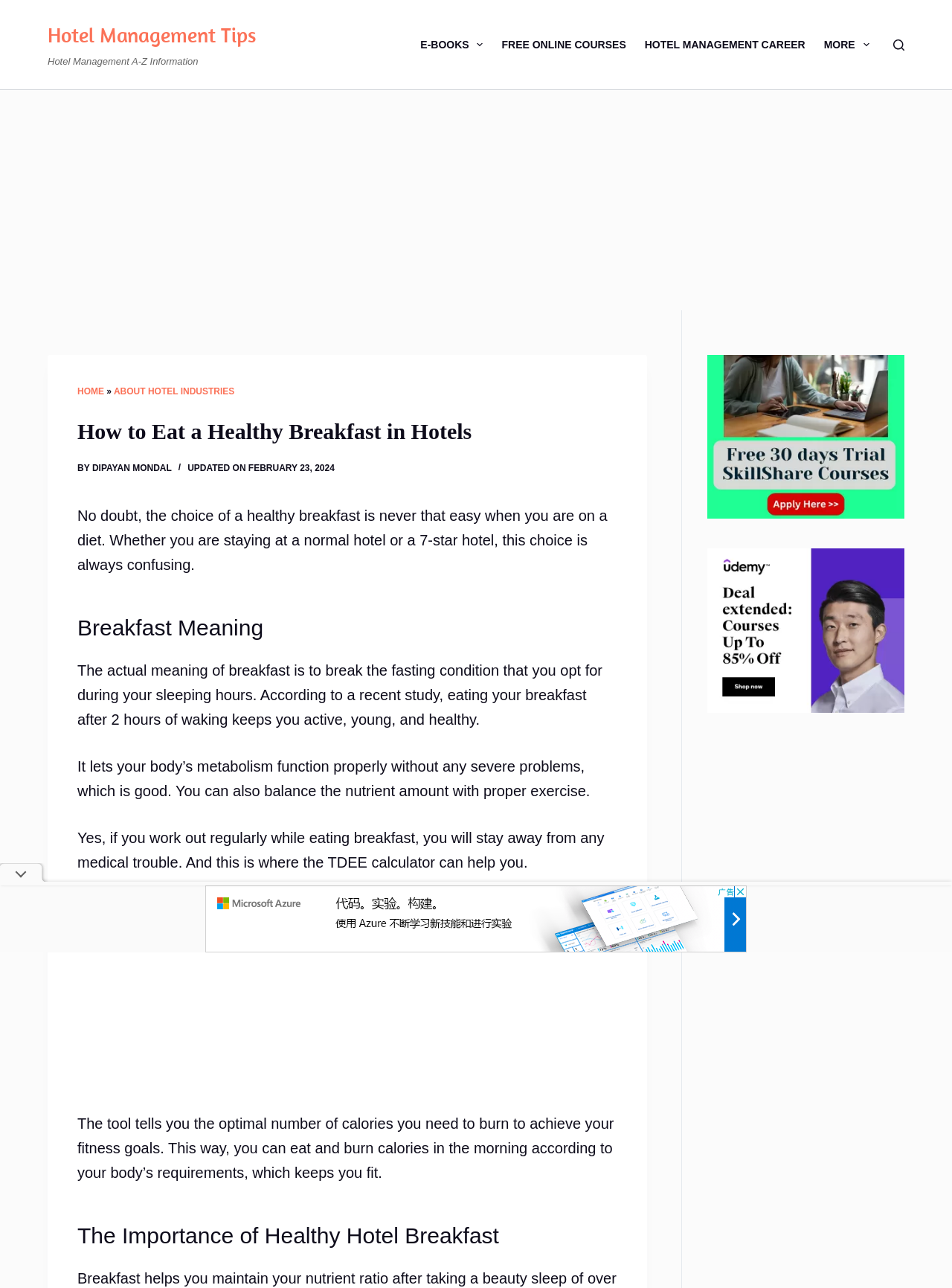Using details from the image, please answer the following question comprehensively:
What is the meaning of breakfast?

According to the webpage, the actual meaning of breakfast is to break the fasting condition that occurs during sleeping hours, which is essential for maintaining a healthy lifestyle.